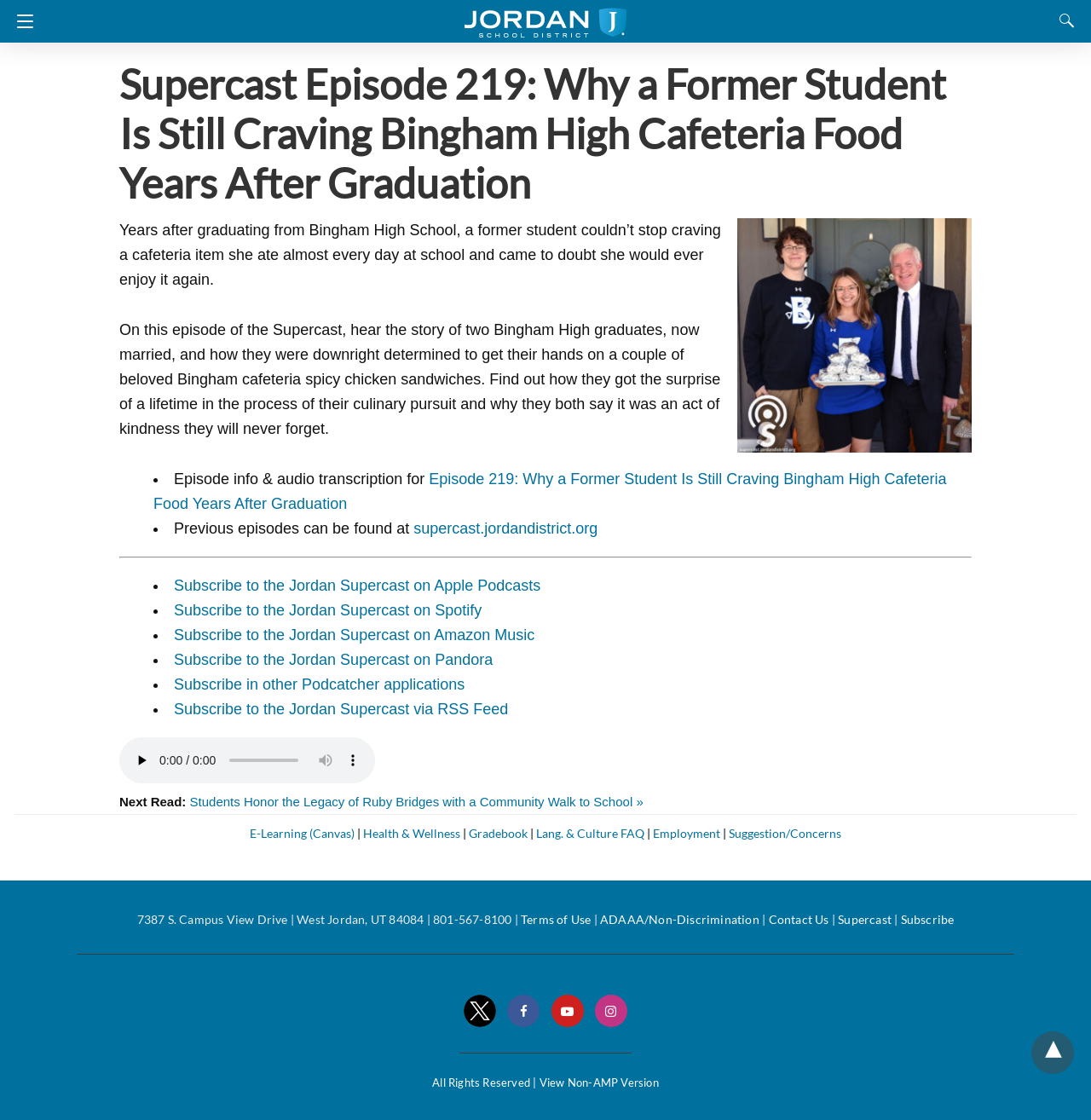Determine the bounding box coordinates for the area you should click to complete the following instruction: "View the next read".

[0.174, 0.709, 0.59, 0.722]